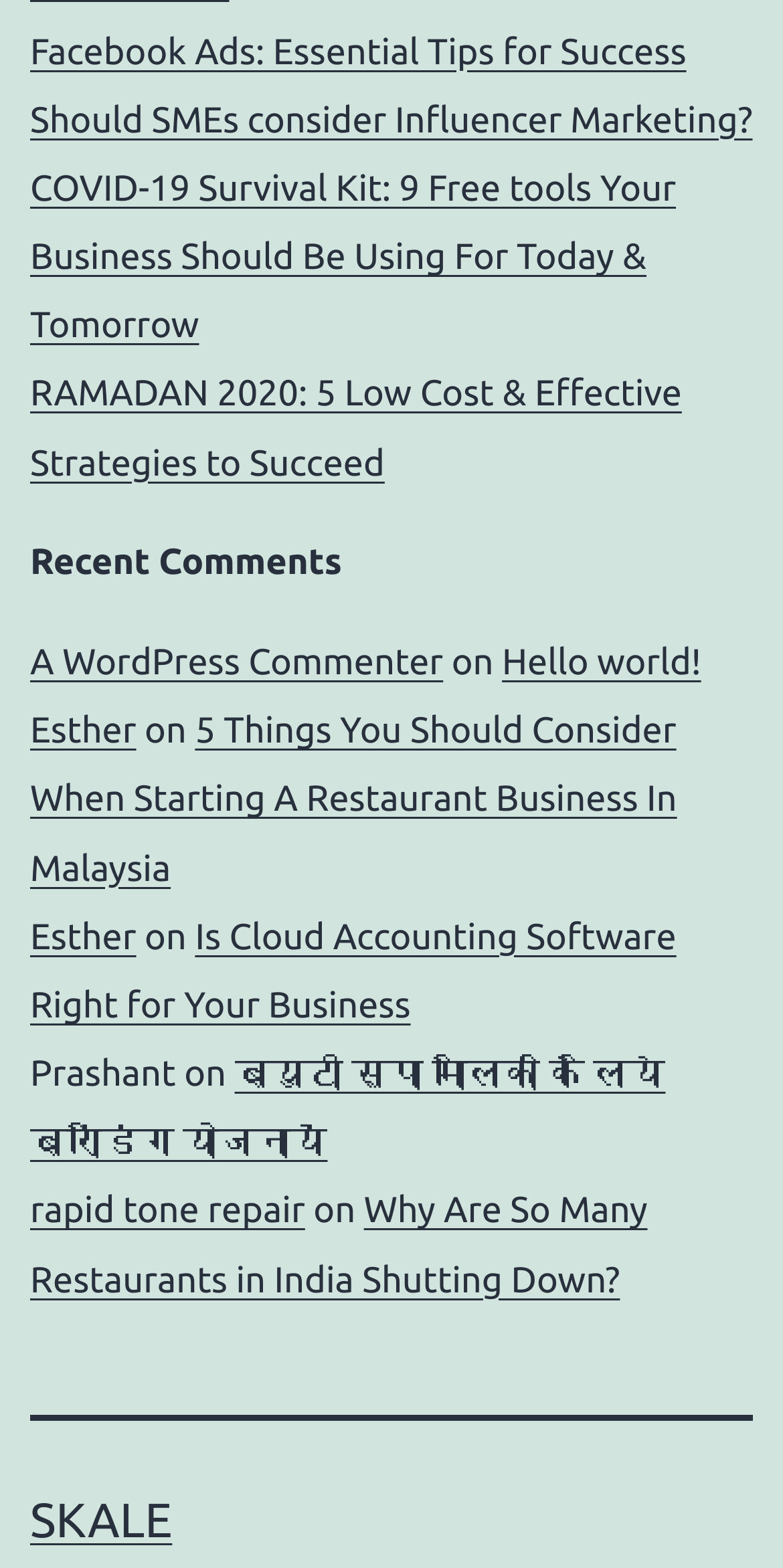Determine the bounding box coordinates of the target area to click to execute the following instruction: "Read Esther's comment."

[0.038, 0.453, 0.174, 0.479]